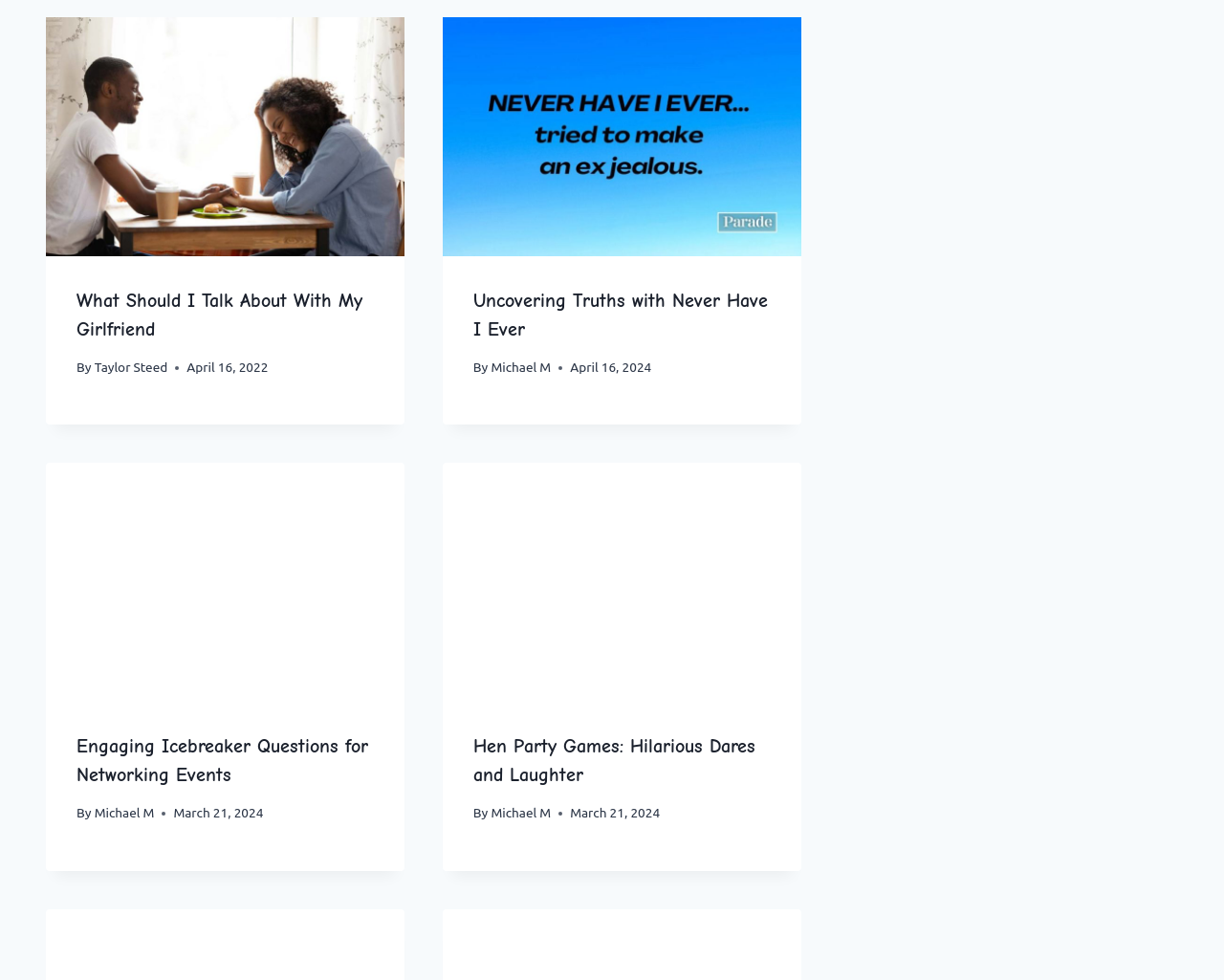What is the title of the second article?
Could you give a comprehensive explanation in response to this question?

I looked at the second article element and found the heading element with the text 'Uncovering Truths with Never Have I Ever', which is the title of the second article.